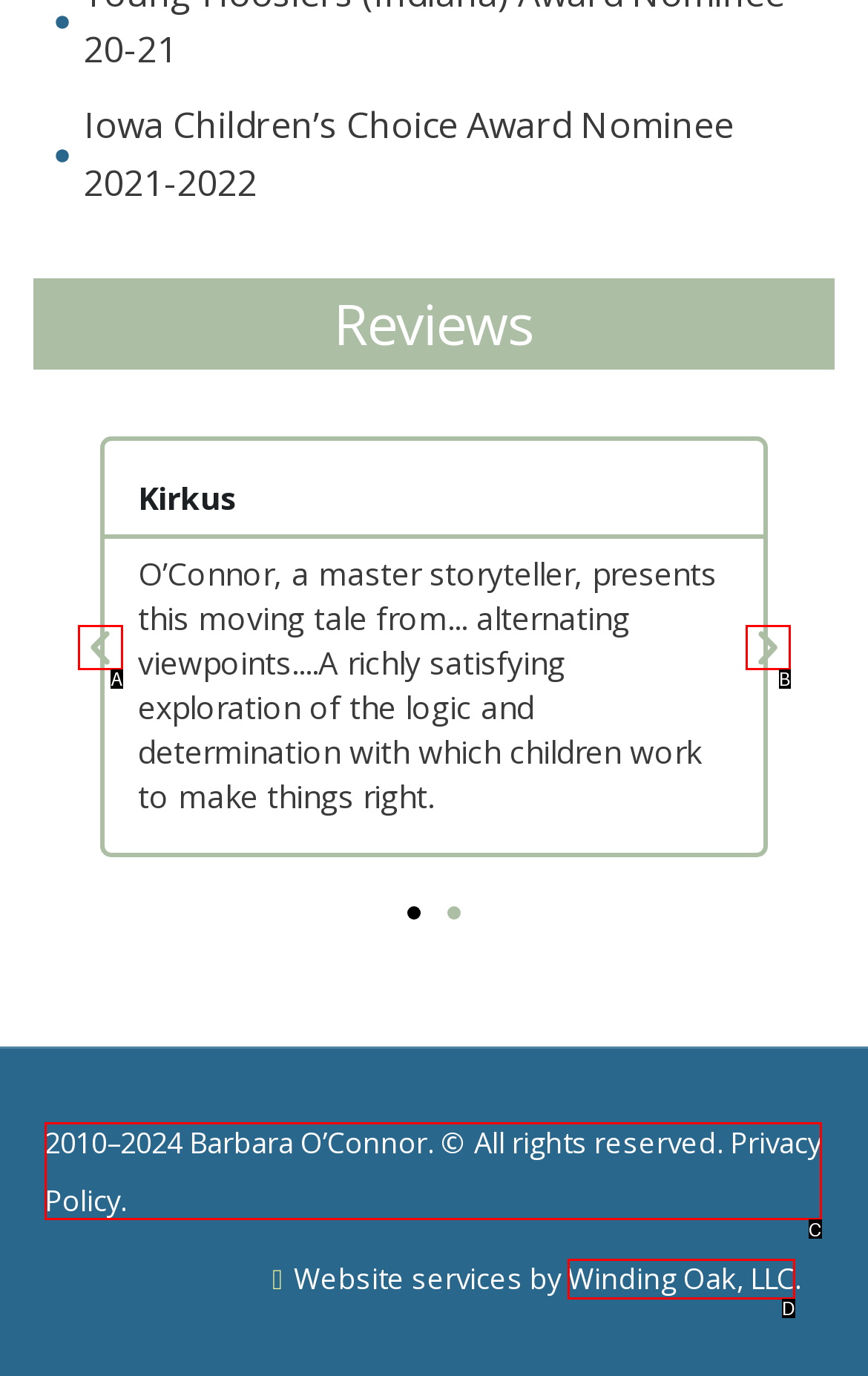Based on the description: Next, select the HTML element that best fits. Reply with the letter of the correct choice from the options given.

B